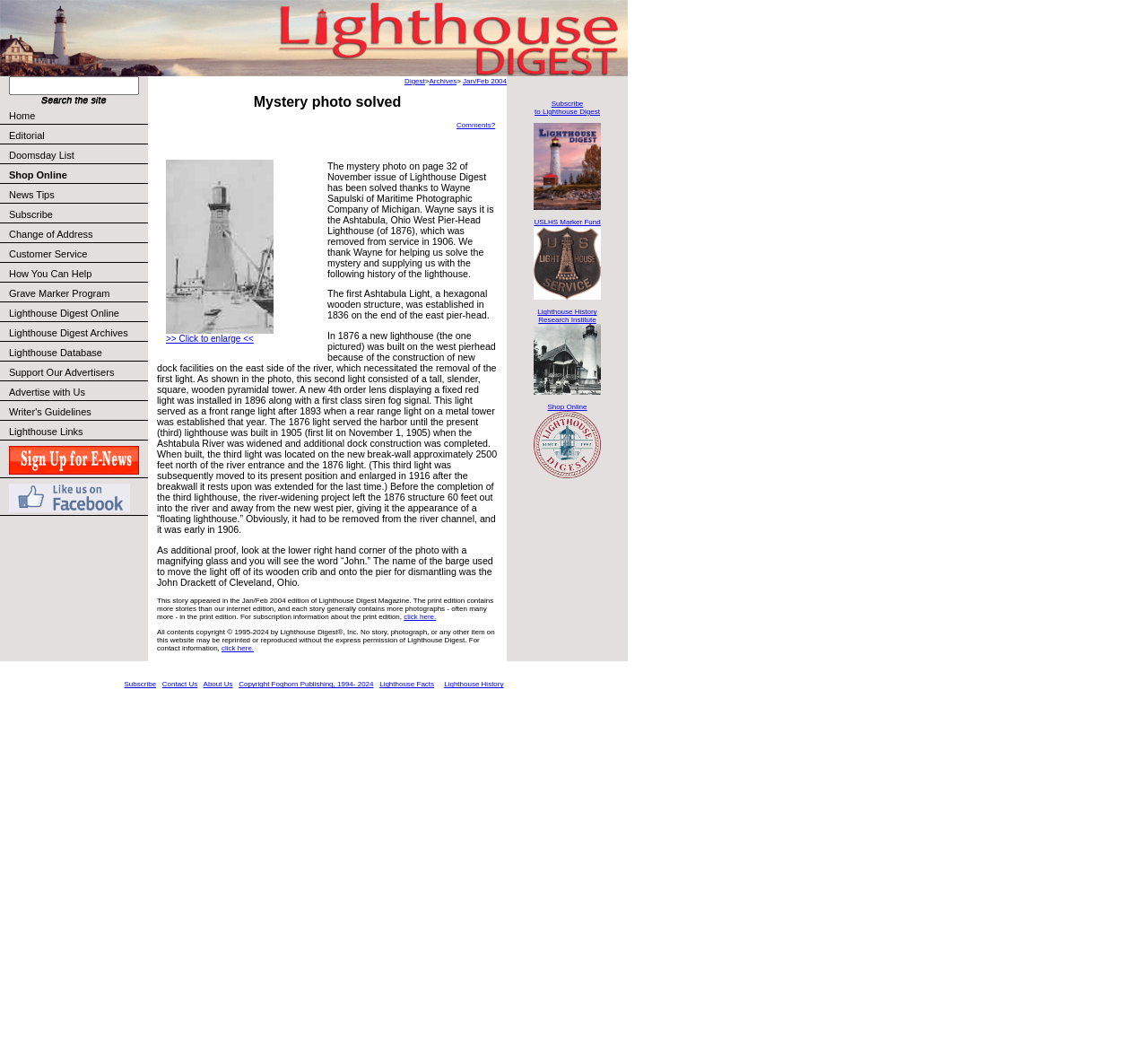Please determine the bounding box coordinates of the area that needs to be clicked to complete this task: 'Click to enlarge the picture'. The coordinates must be four float numbers between 0 and 1, formatted as [left, top, right, bottom].

[0.145, 0.31, 0.238, 0.318]